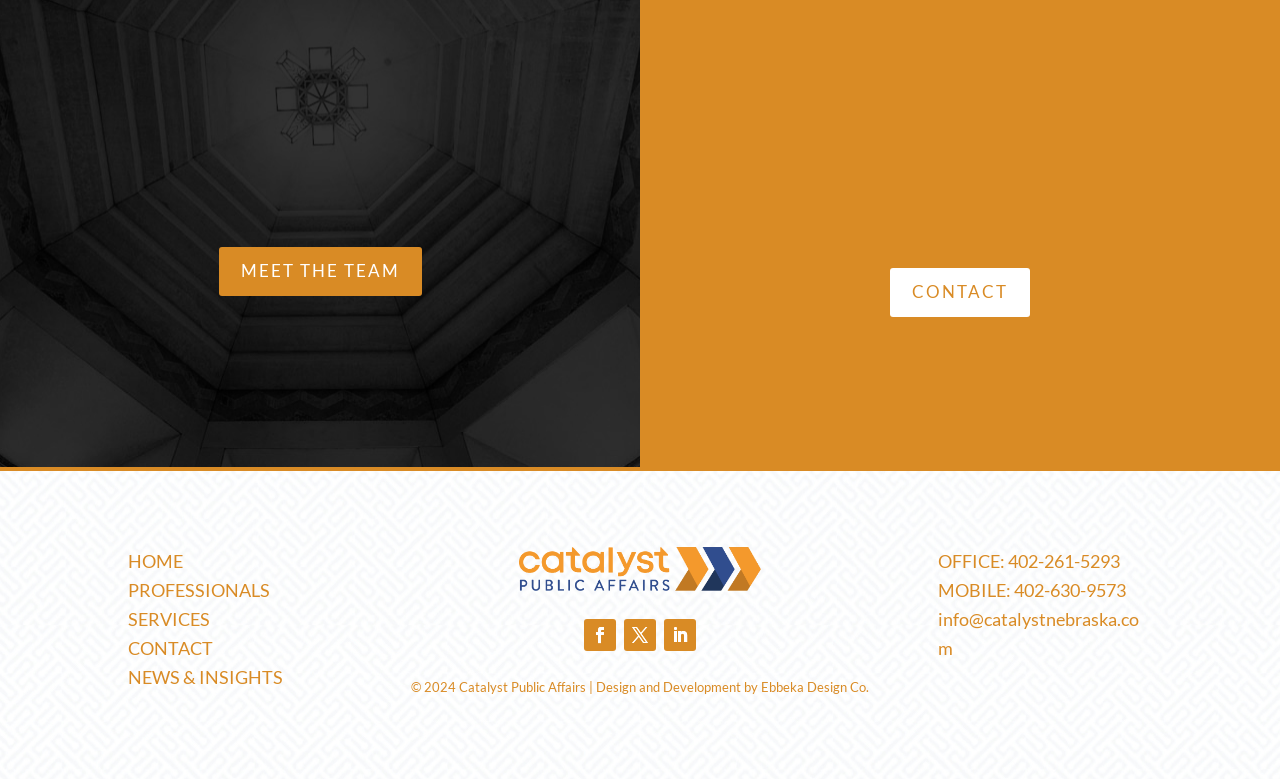Using the format (top-left x, top-left y, bottom-right x, bottom-right y), provide the bounding box coordinates for the described UI element. All values should be floating point numbers between 0 and 1: HOME

[0.1, 0.707, 0.143, 0.735]